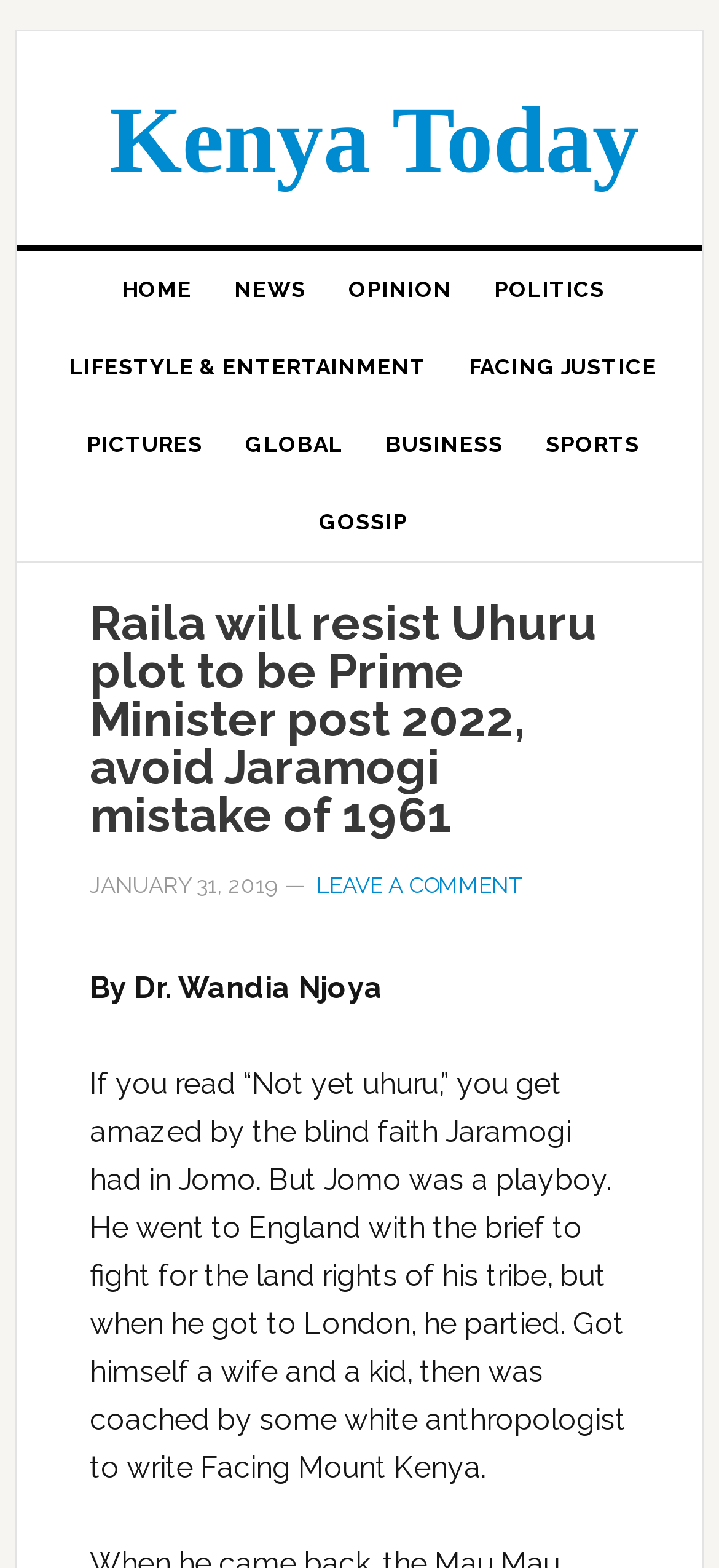Please predict the bounding box coordinates (top-left x, top-left y, bottom-right x, bottom-right y) for the UI element in the screenshot that fits the description: Facing Justice

[0.622, 0.209, 0.945, 0.259]